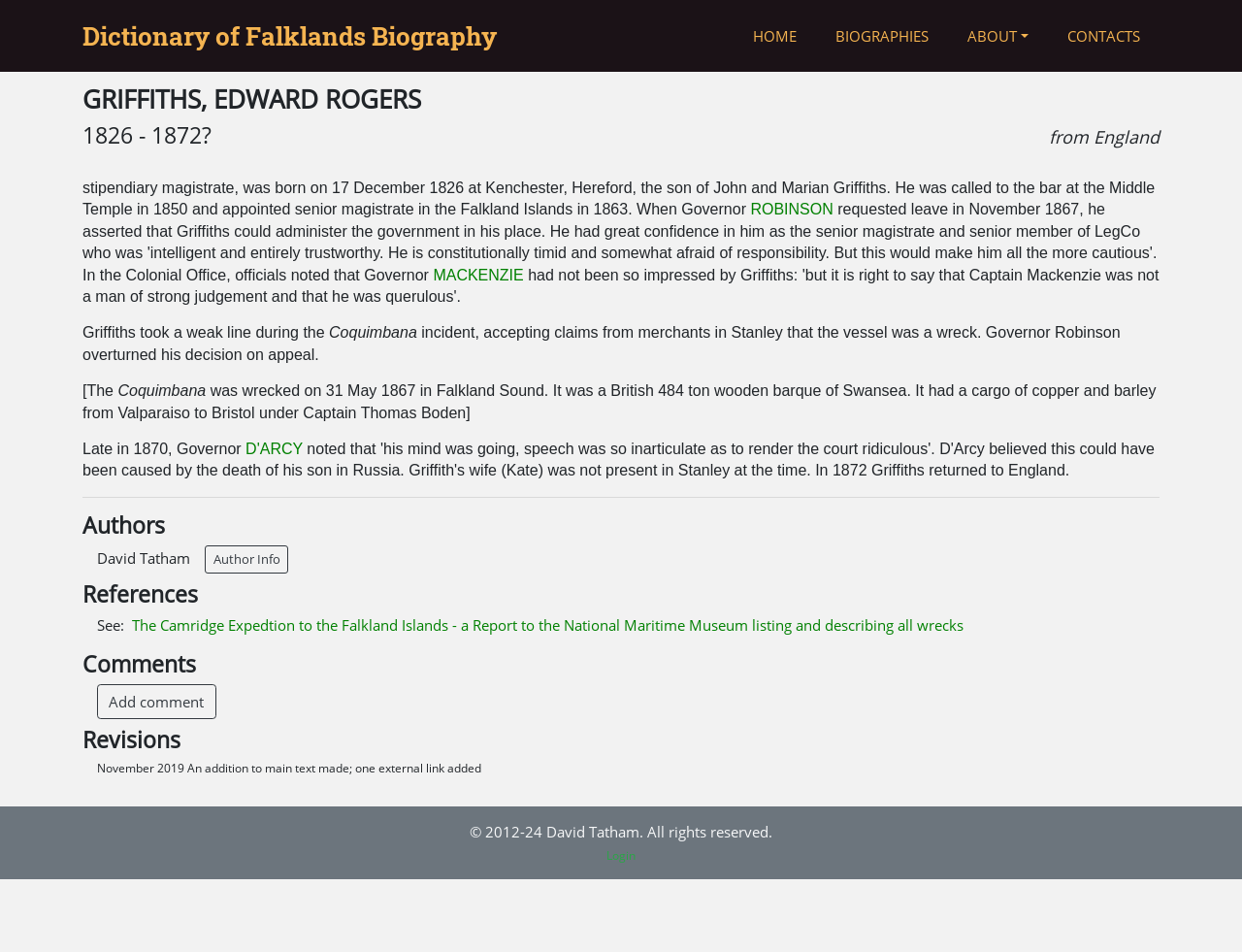Find the bounding box coordinates for the HTML element described as: "Dictionary of Falklands Biography". The coordinates should consist of four float values between 0 and 1, i.e., [left, top, right, bottom].

[0.066, 0.018, 0.4, 0.057]